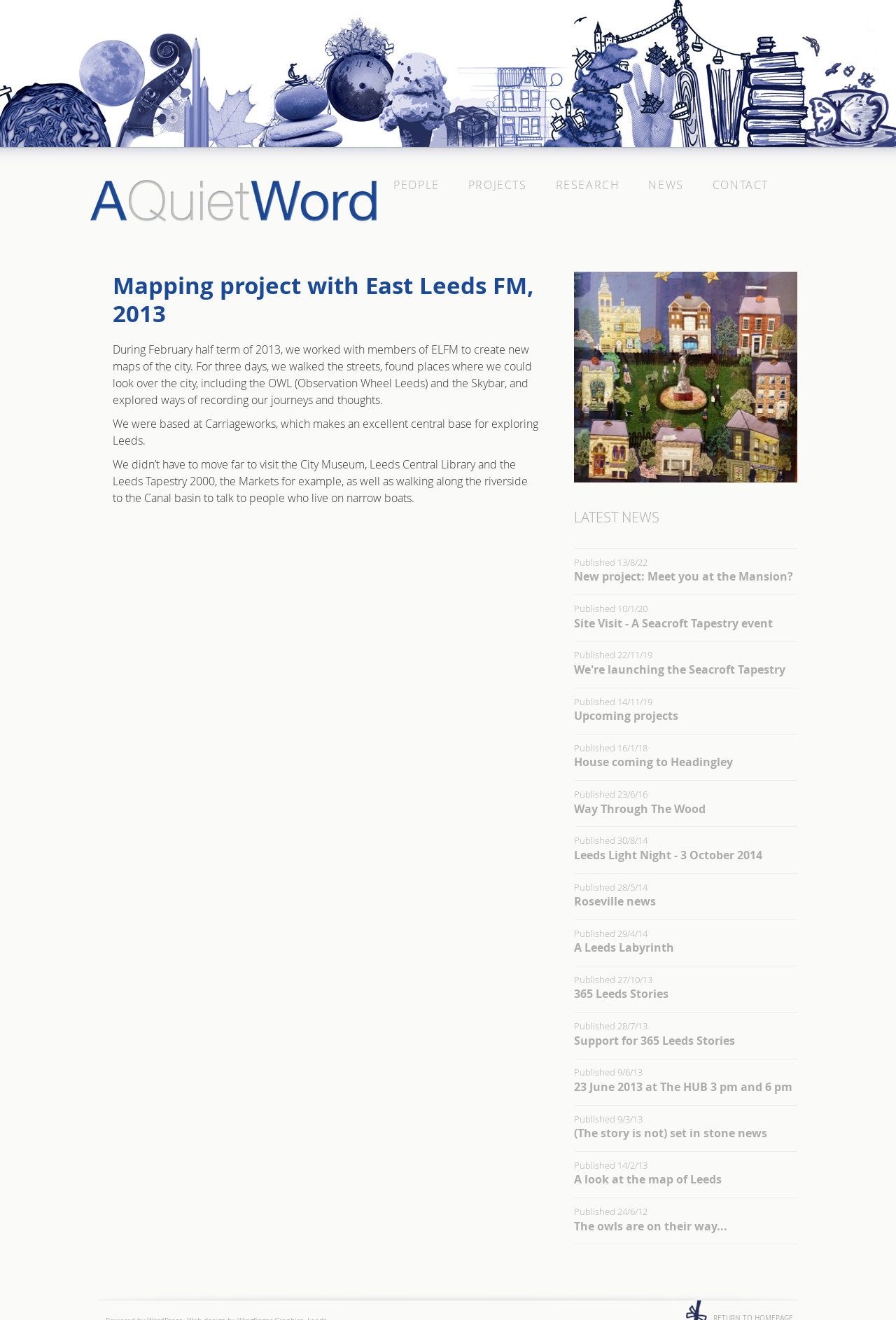Based on the description "Upcoming projects", find the bounding box of the specified UI element.

[0.64, 0.536, 0.757, 0.548]